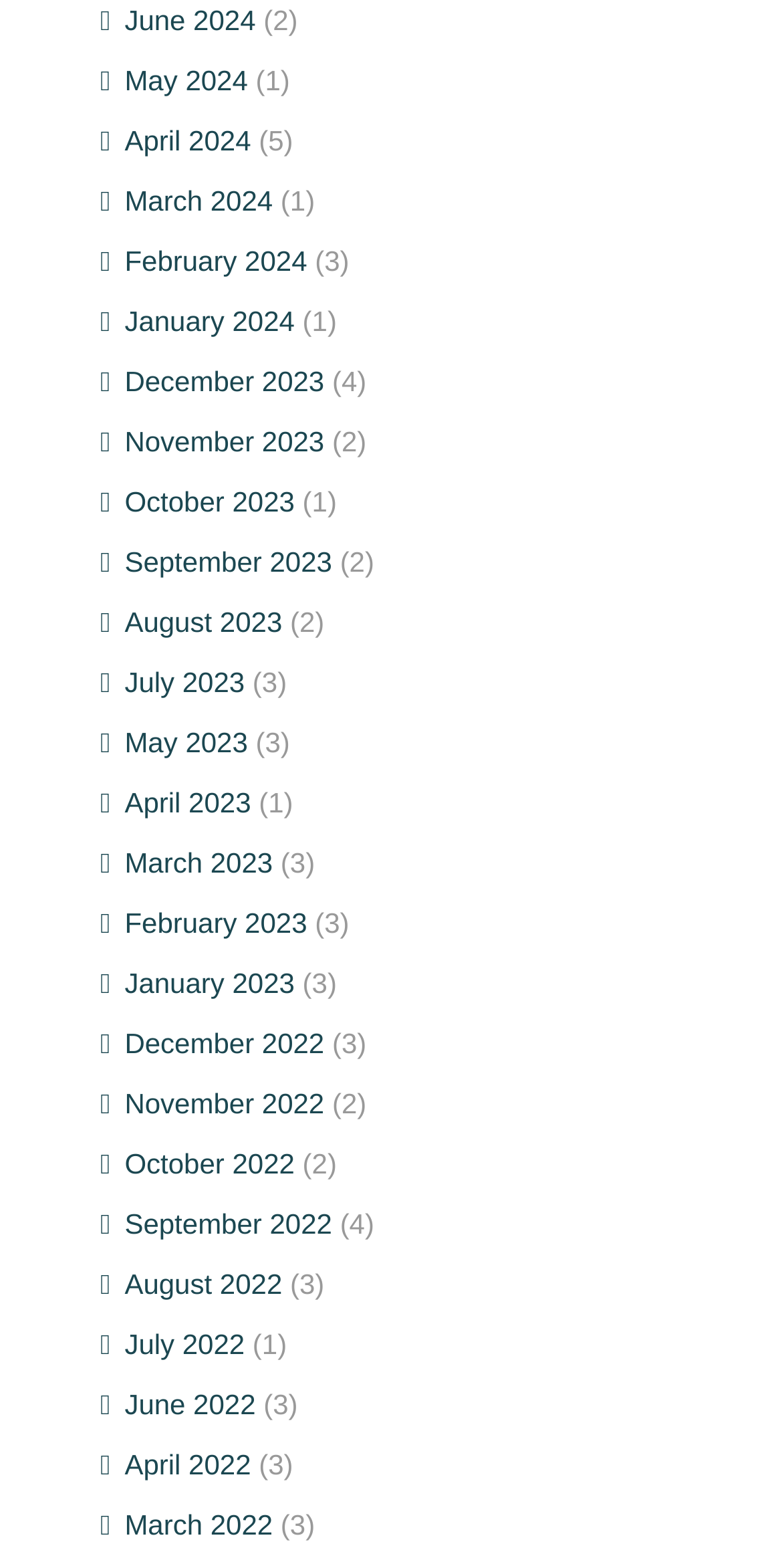Provide a one-word or short-phrase response to the question:
What is the text next to the link 'May 2024'?

(1)